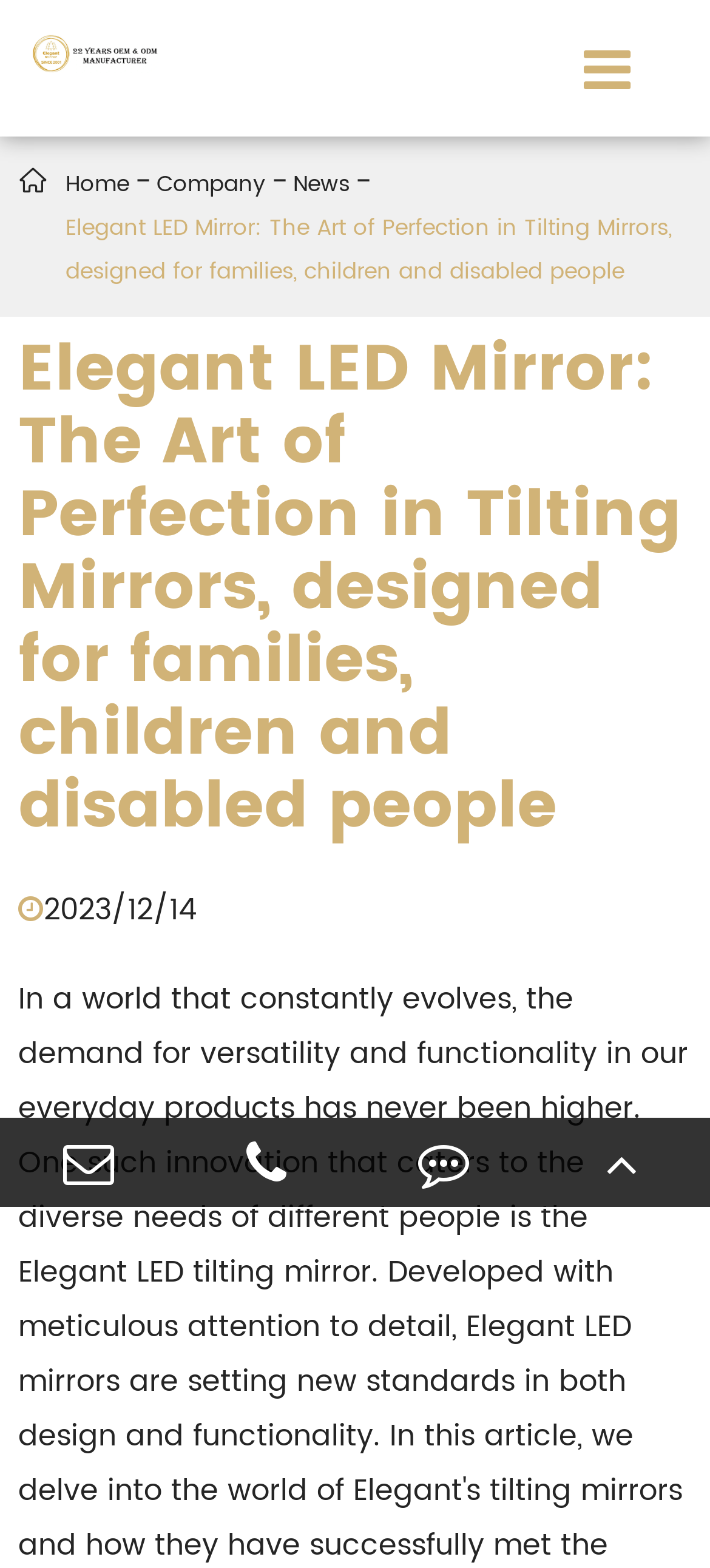Write a detailed summary of the webpage.

The webpage appears to be about the "Elegant LED Mirror" product, designed for families, children, and disabled people. At the top-left corner, there is a logo with the text "ELEGANT LED MIRROR" in an image and a link format. 

Below the logo, there is a horizontal navigation menu with four links: "Home", "Company", "News", and a longer link with the same title as the webpage. 

The main content of the webpage is headed by a title "Elegant LED Mirror: The Art of Perfection in Tilting Mirrors, designed for families, children and disabled people", which takes up a significant portion of the page. 

On the right side of the page, there is a small section with a date "2023/12/14" and a phone number "+86 13560202436". 

At the bottom of the page, there are five links: three social media icons, "Feedback", and "TOP". The social media icons are aligned to the left, while the "Feedback" and "TOP" links are aligned to the right.